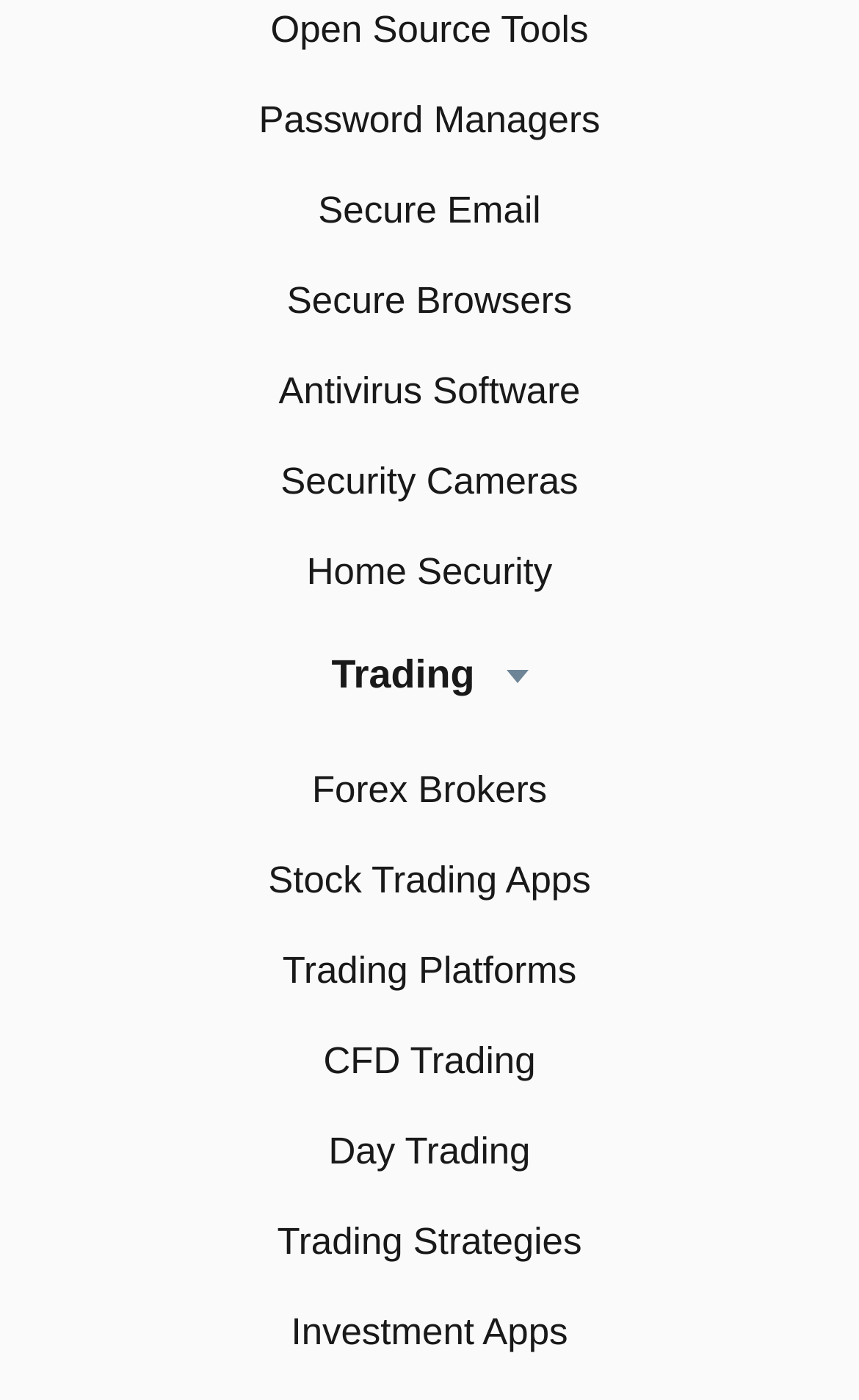How many categories of security tools are listed?
Using the screenshot, give a one-word or short phrase answer.

7